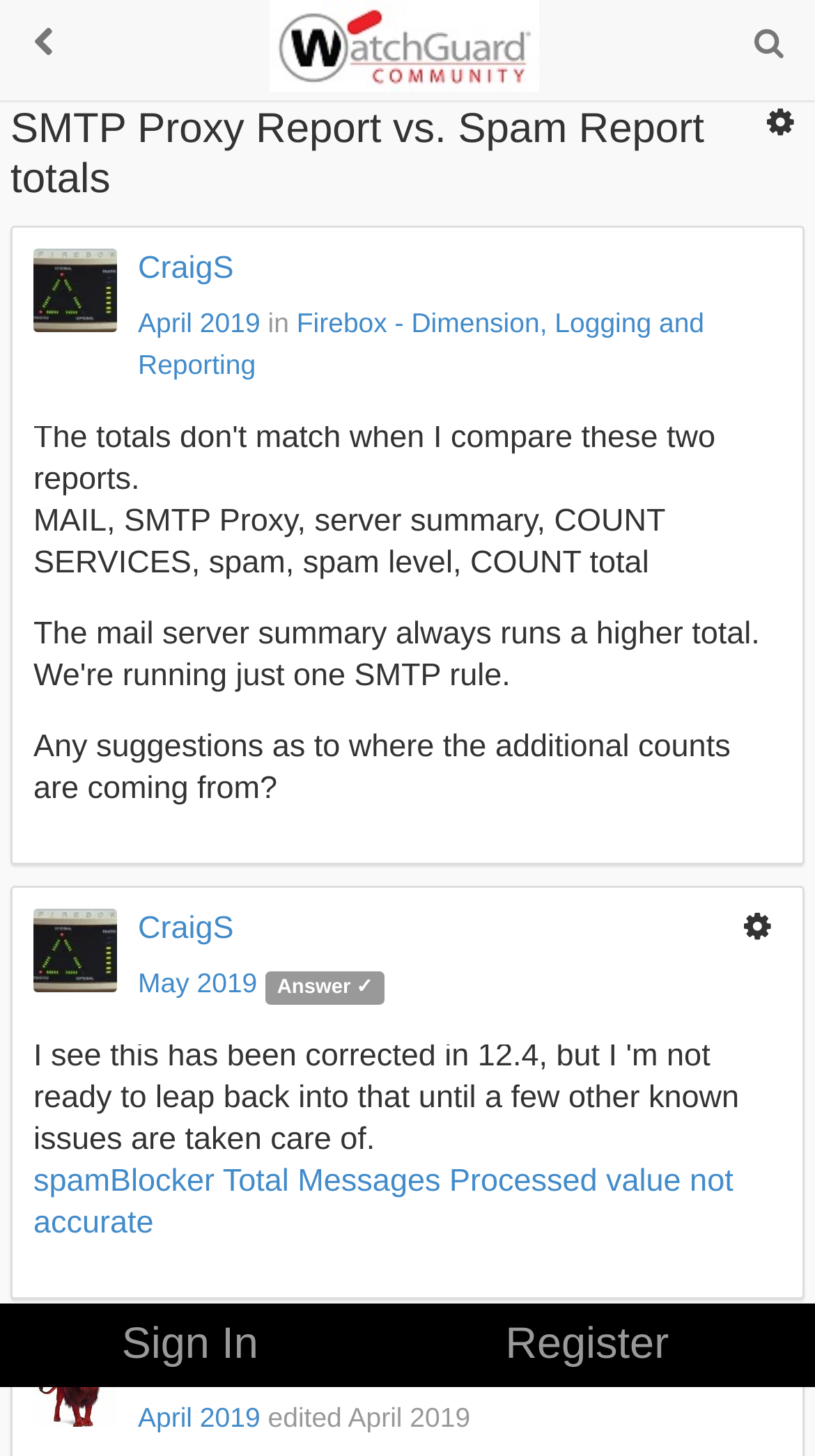Using the provided element description "parent_node: james.carson aria-label="User: "james.carson"" title="james.carson"", determine the bounding box coordinates of the UI element.

[0.041, 0.923, 0.144, 0.98]